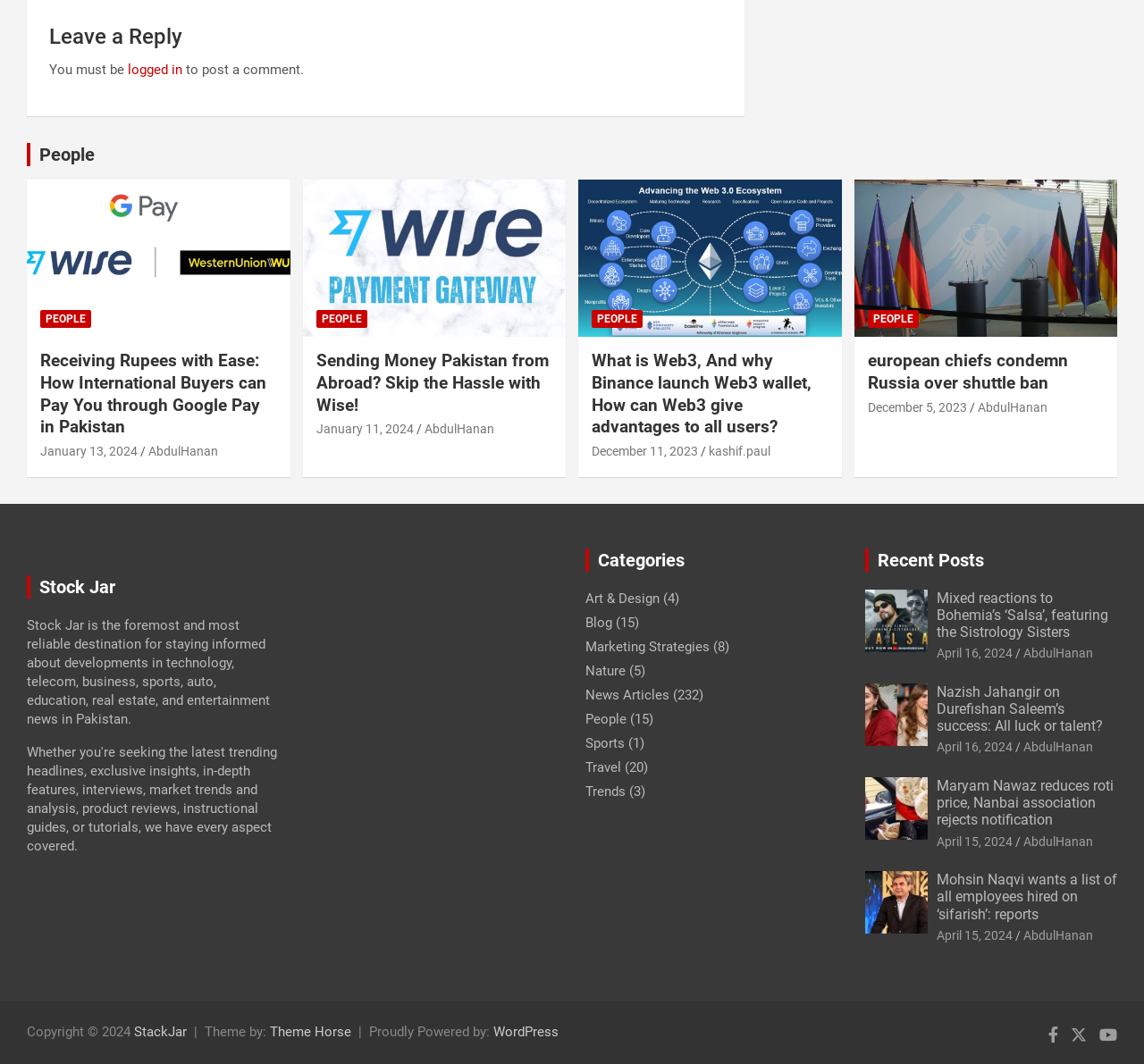Give a one-word or short-phrase answer to the following question: 
What is the theme of the website provided by?

StackJar